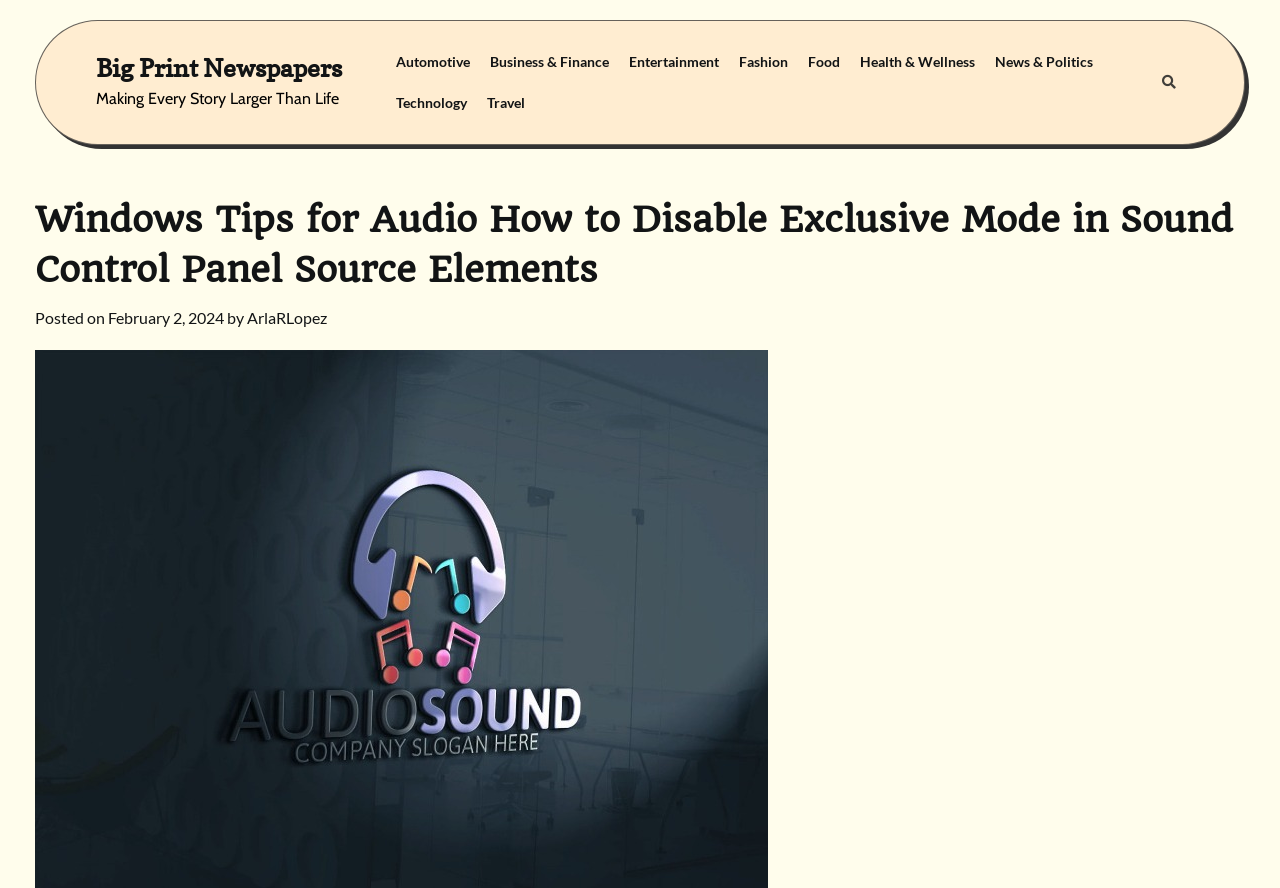Please find the top heading of the webpage and generate its text.

Windows Tips for Audio How to Disable Exclusive Mode in Sound Control Panel Source Elements